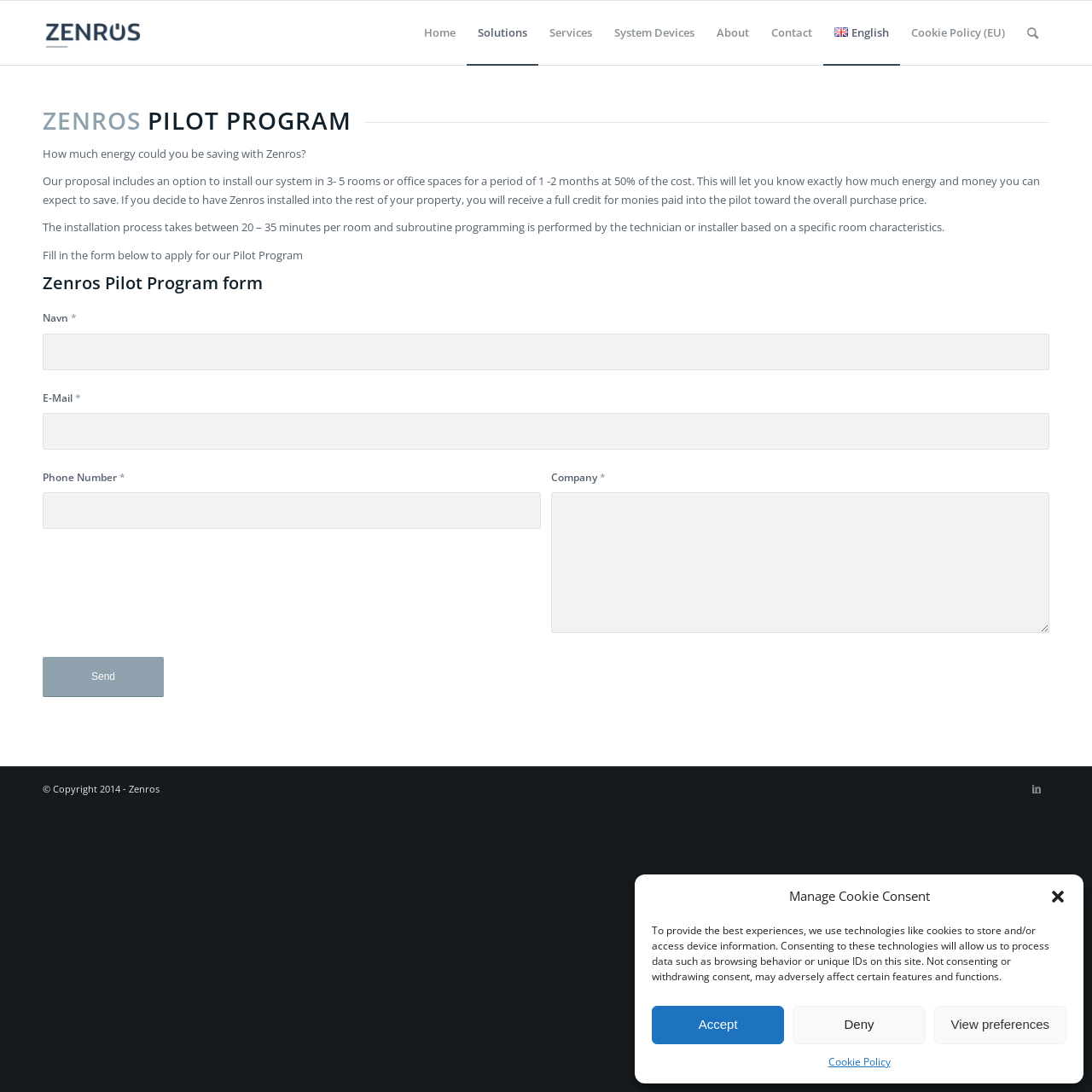Determine the bounding box coordinates for the clickable element to execute this instruction: "Click the LinkedIn link". Provide the coordinates as four float numbers between 0 and 1, i.e., [left, top, right, bottom].

[0.938, 0.71, 0.961, 0.734]